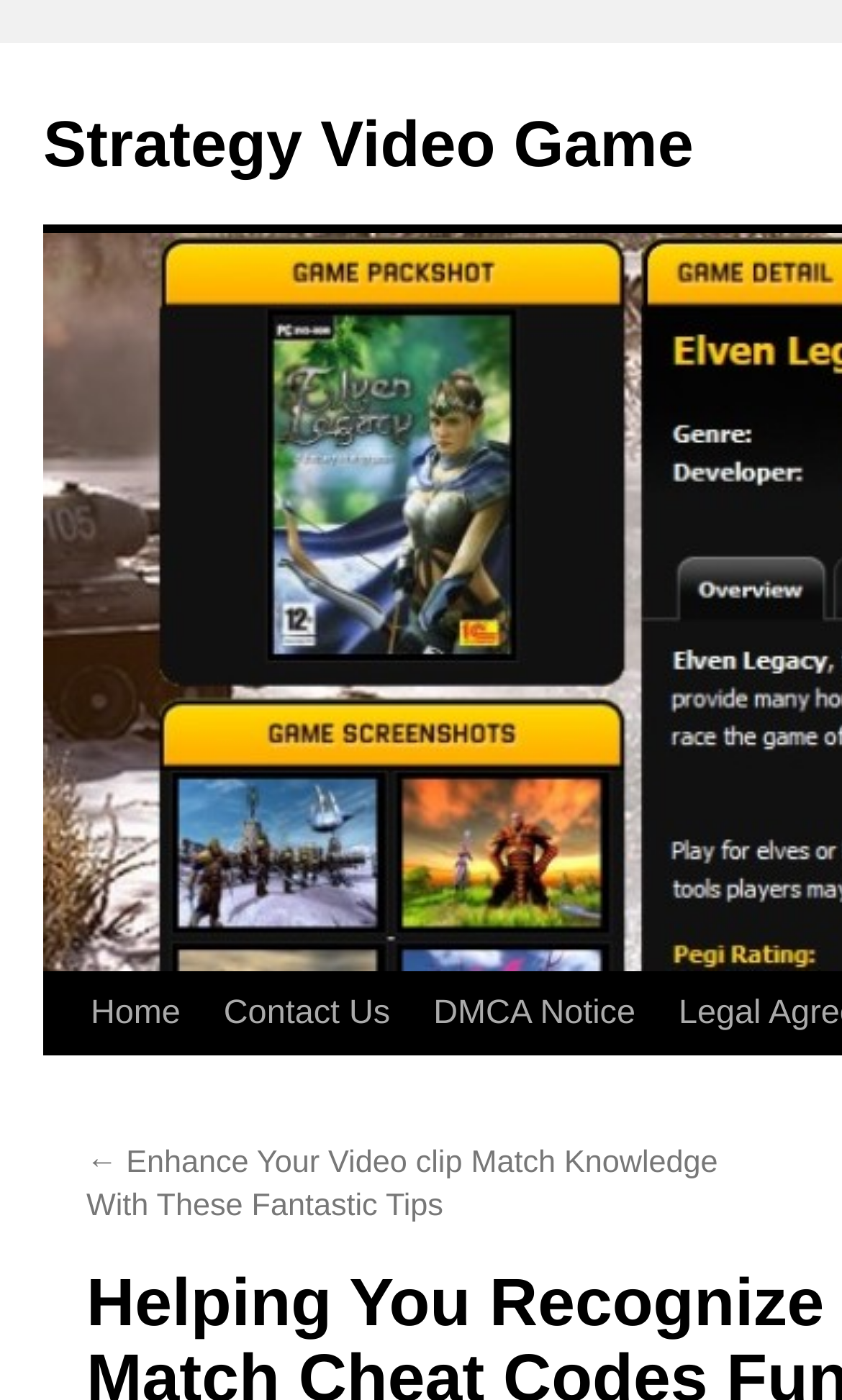Show the bounding box coordinates for the HTML element as described: "Strategy Video Game".

[0.051, 0.079, 0.824, 0.129]